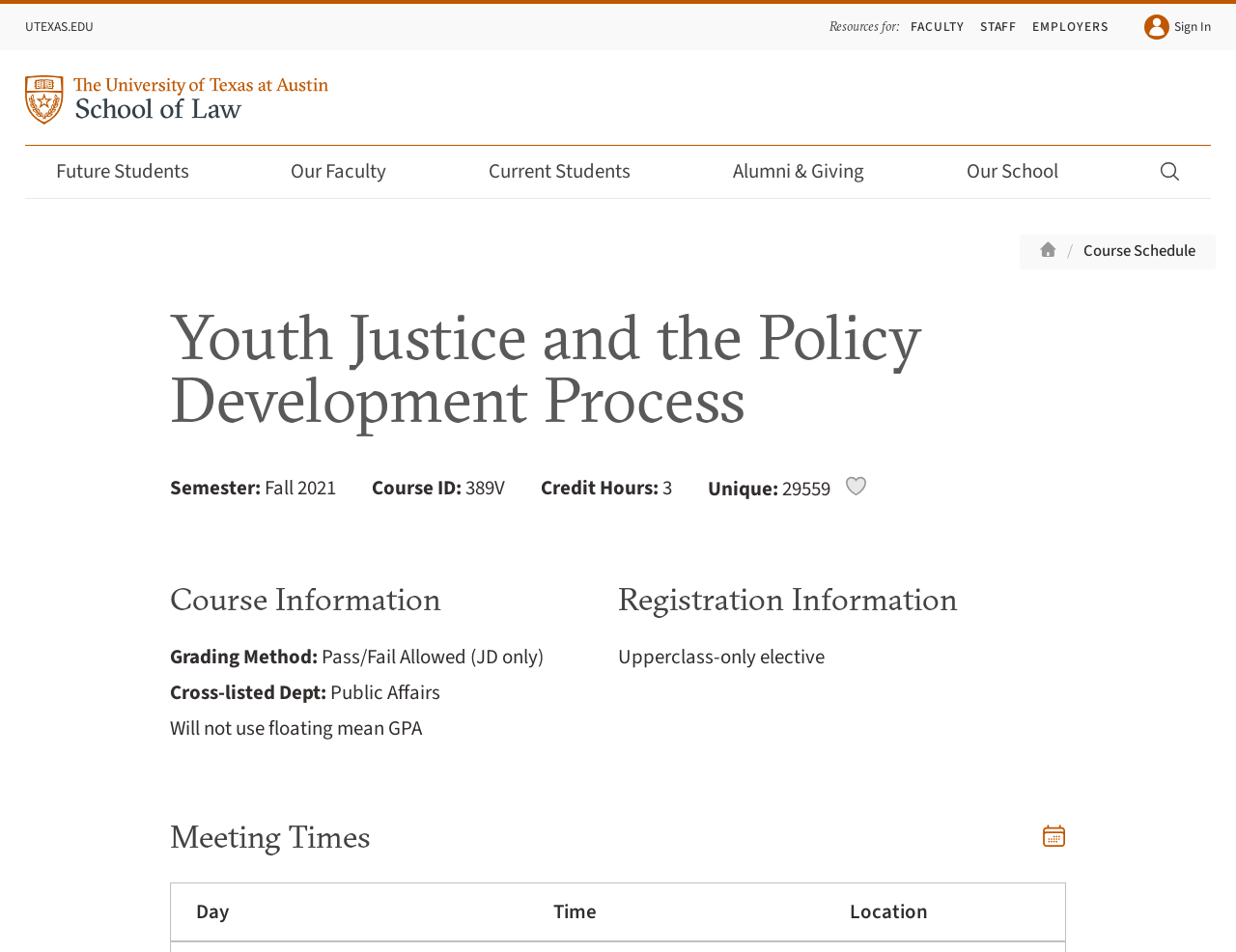Please predict the bounding box coordinates of the element's region where a click is necessary to complete the following instruction: "Go to faculty page". The coordinates should be represented by four float numbers between 0 and 1, i.e., [left, top, right, bottom].

[0.737, 0.018, 0.78, 0.037]